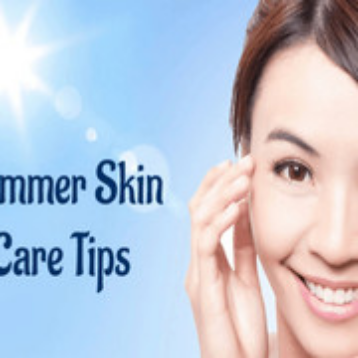Refer to the screenshot and give an in-depth answer to this question: What is the main topic of the image?

The text on the image reads 'Summer Skin Care Tips', and the caption mentions the importance of skincare in the summer to protect against sun exposure and maintain soft, hydrated skin, indicating that the main topic is summer skin care.